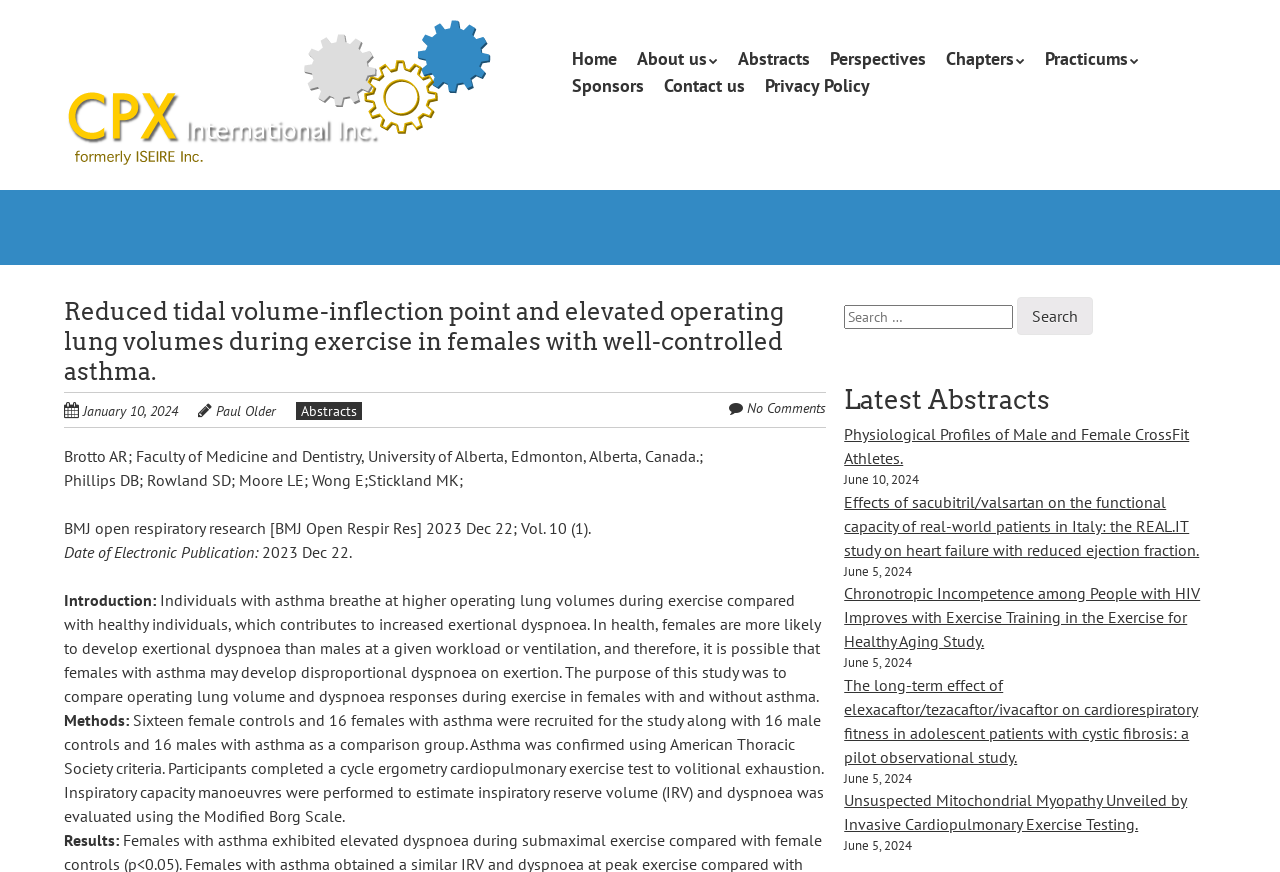What is the title of the first abstract listed under 'Latest Abstracts'?
From the image, respond with a single word or phrase.

Physiological Profiles of Male and Female CrossFit Athletes.